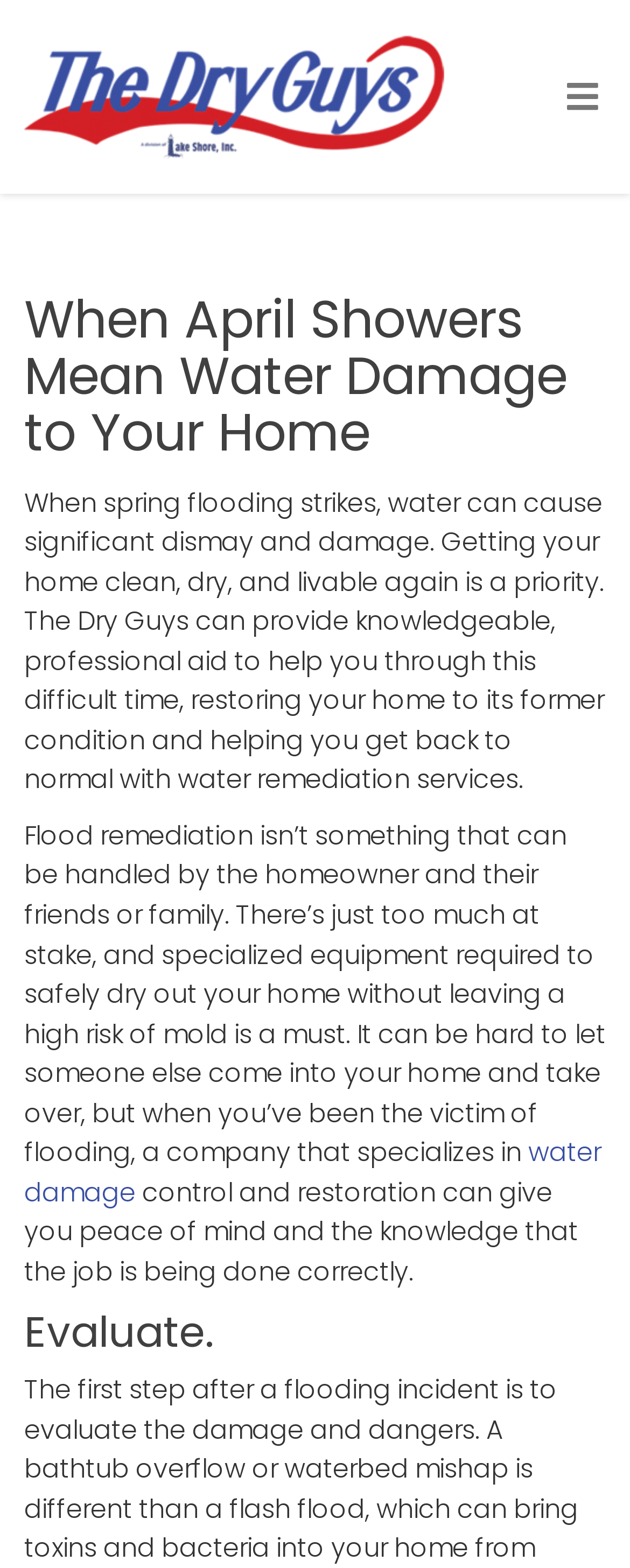Kindly respond to the following question with a single word or a brief phrase: 
What is the company name?

The Dry Guys